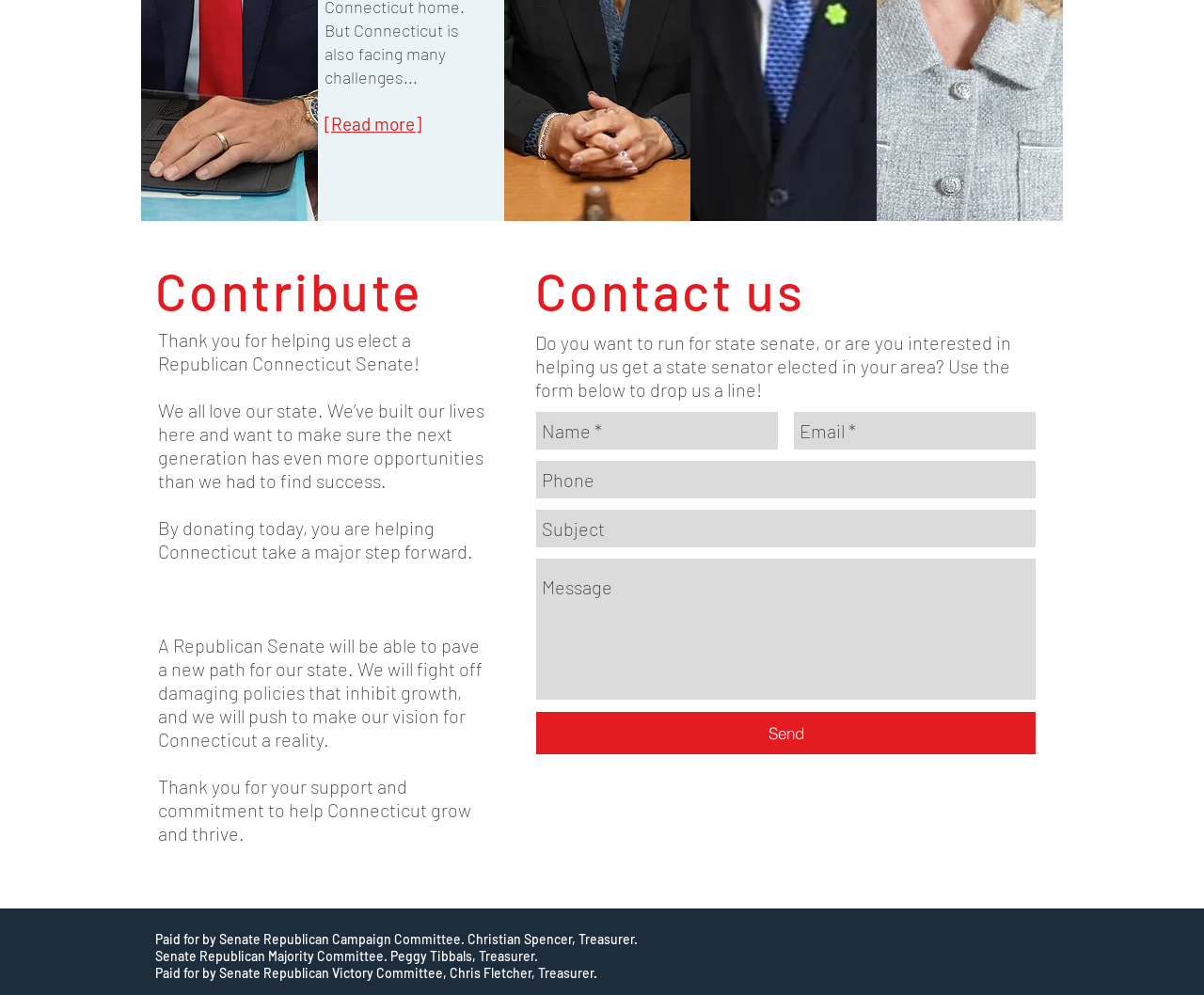Identify the bounding box coordinates of the clickable region necessary to fulfill the following instruction: "Click the 'Facebook' link". The bounding box coordinates should be four float numbers between 0 and 1, i.e., [left, top, right, bottom].

[0.773, 0.93, 0.797, 0.958]